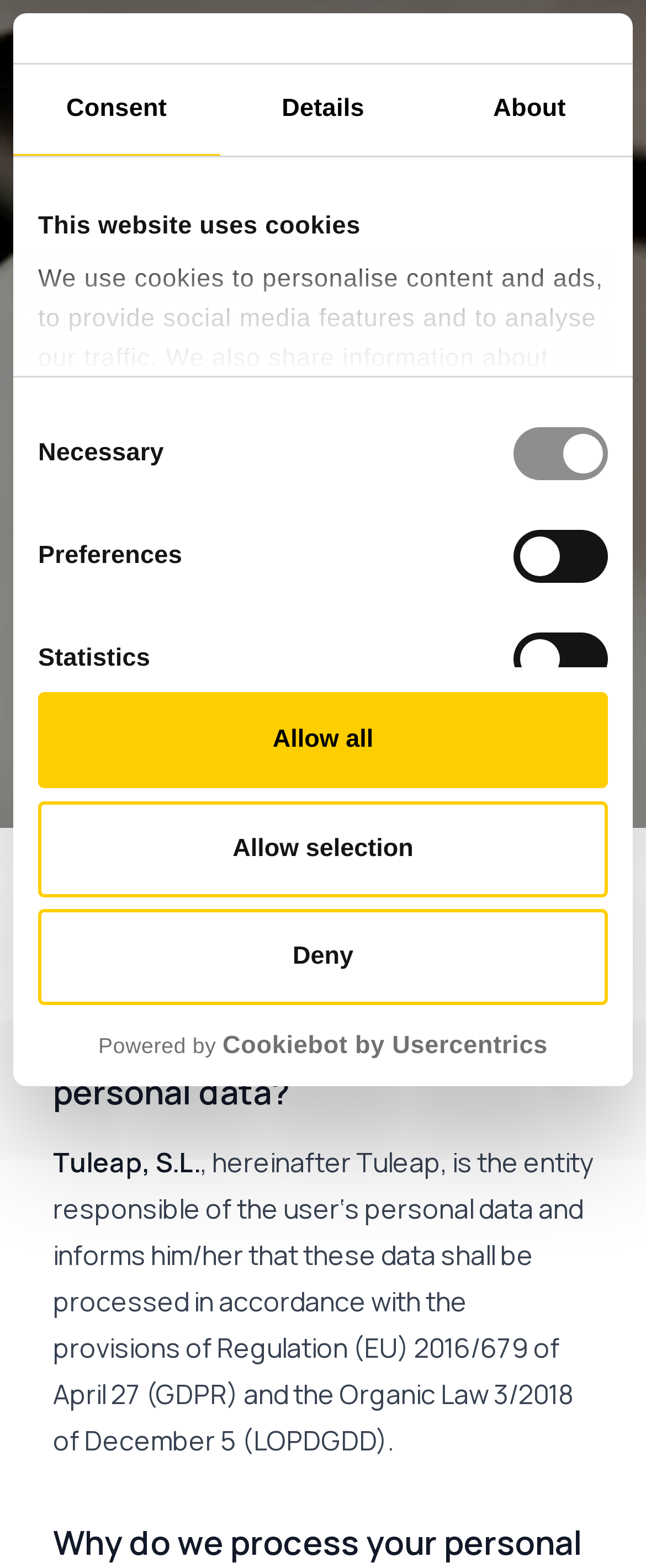Please answer the following question using a single word or phrase: 
What is the name of the regulation mentioned in the privacy policy?

GDPR